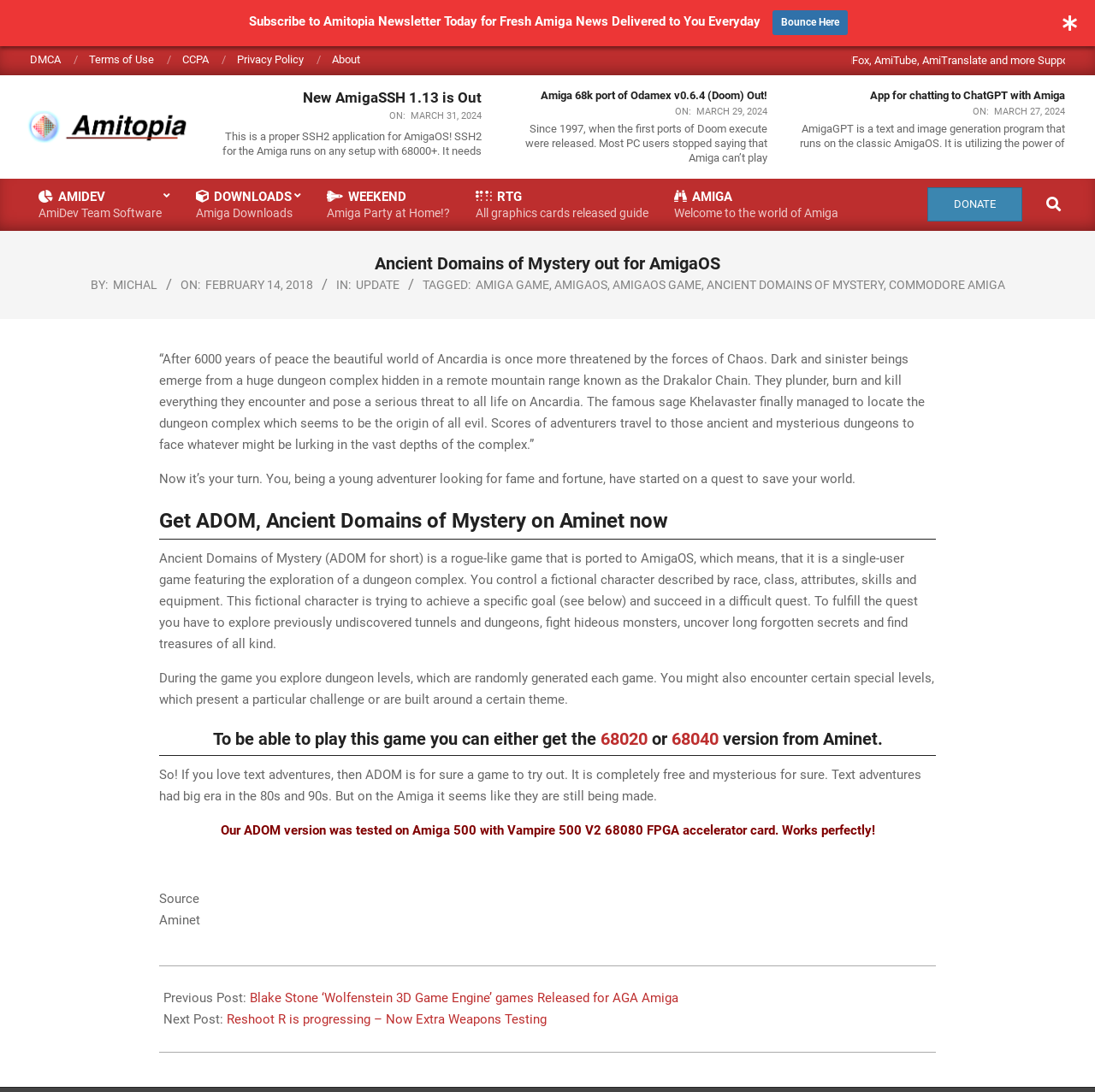Based on the element description New AmigaSSH 1.13 is Out, identify the bounding box of the UI element in the given webpage screenshot. The coordinates should be in the format (top-left x, top-left y, bottom-right x, bottom-right y) and must be between 0 and 1.

[0.277, 0.082, 0.44, 0.097]